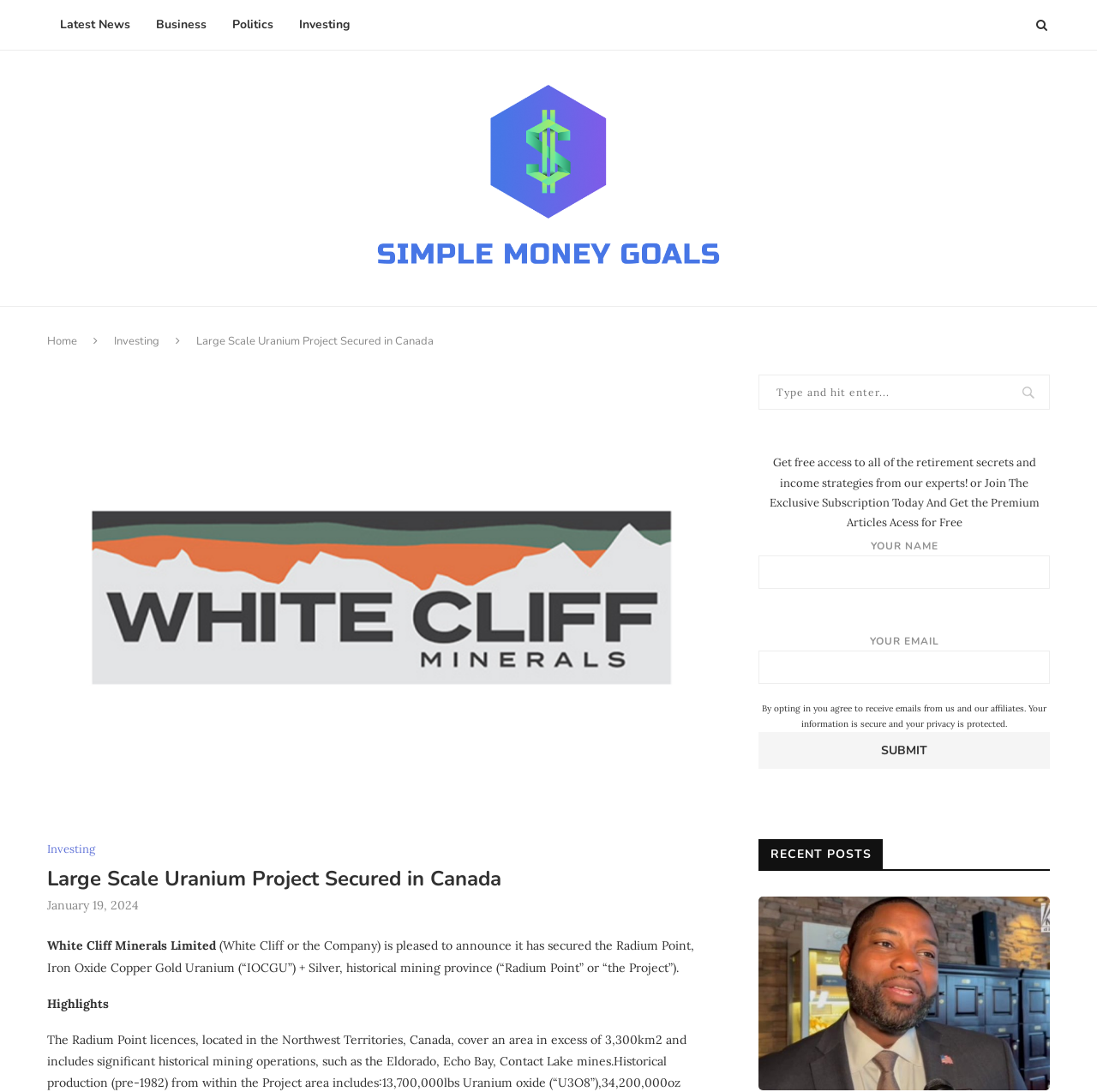Answer the question with a brief word or phrase:
What is the date mentioned in the article?

January 19, 2024